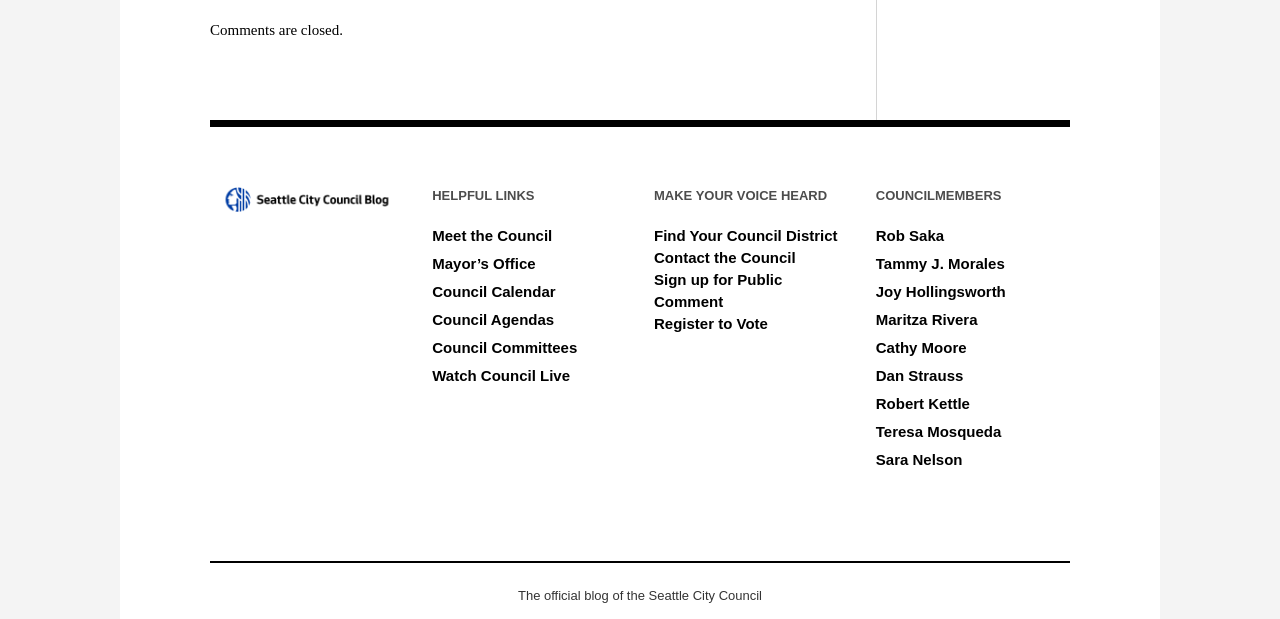What is the description of the image at the top of the page?
From the image, provide a succinct answer in one word or a short phrase.

logo